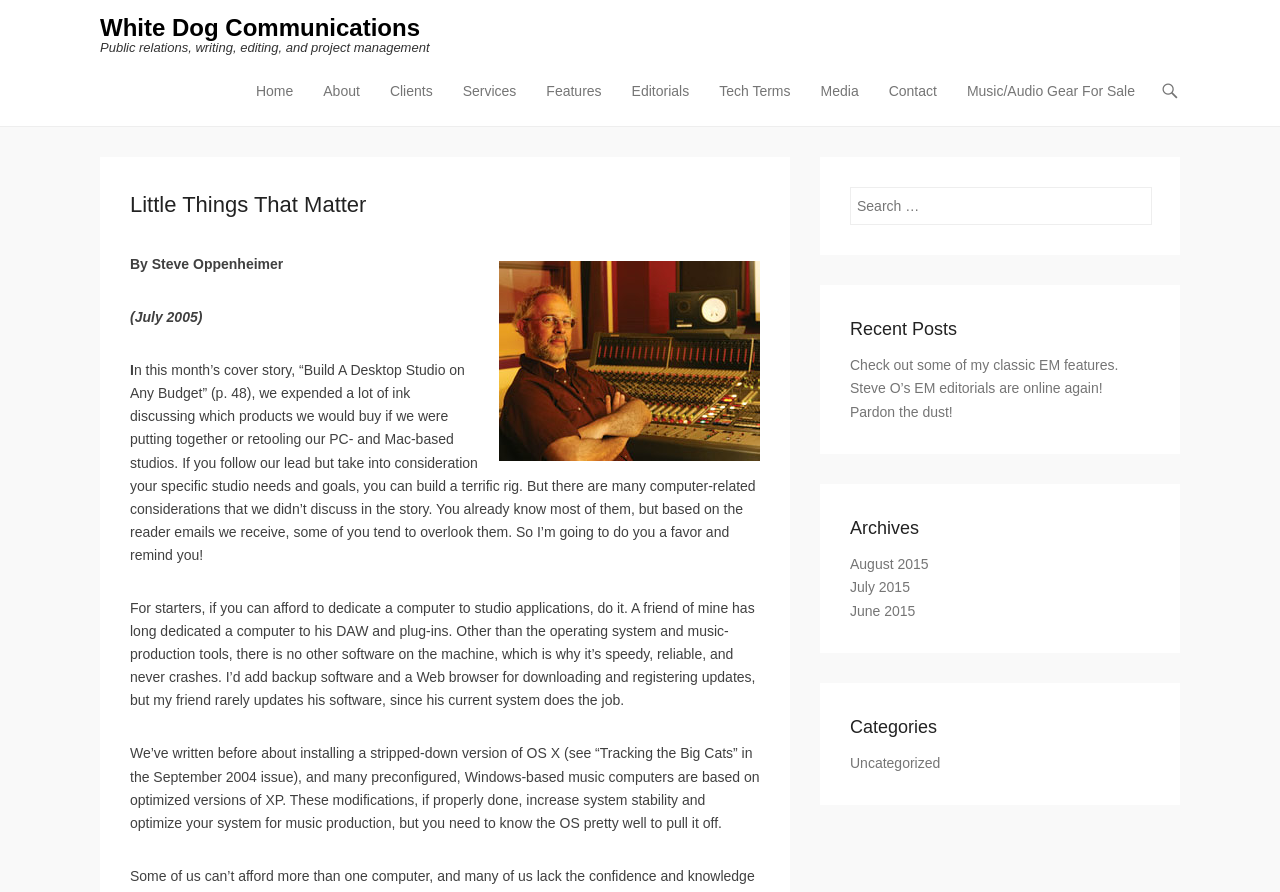Determine the bounding box coordinates of the target area to click to execute the following instruction: "Check out the 'Recent Posts'."

[0.664, 0.353, 0.898, 0.386]